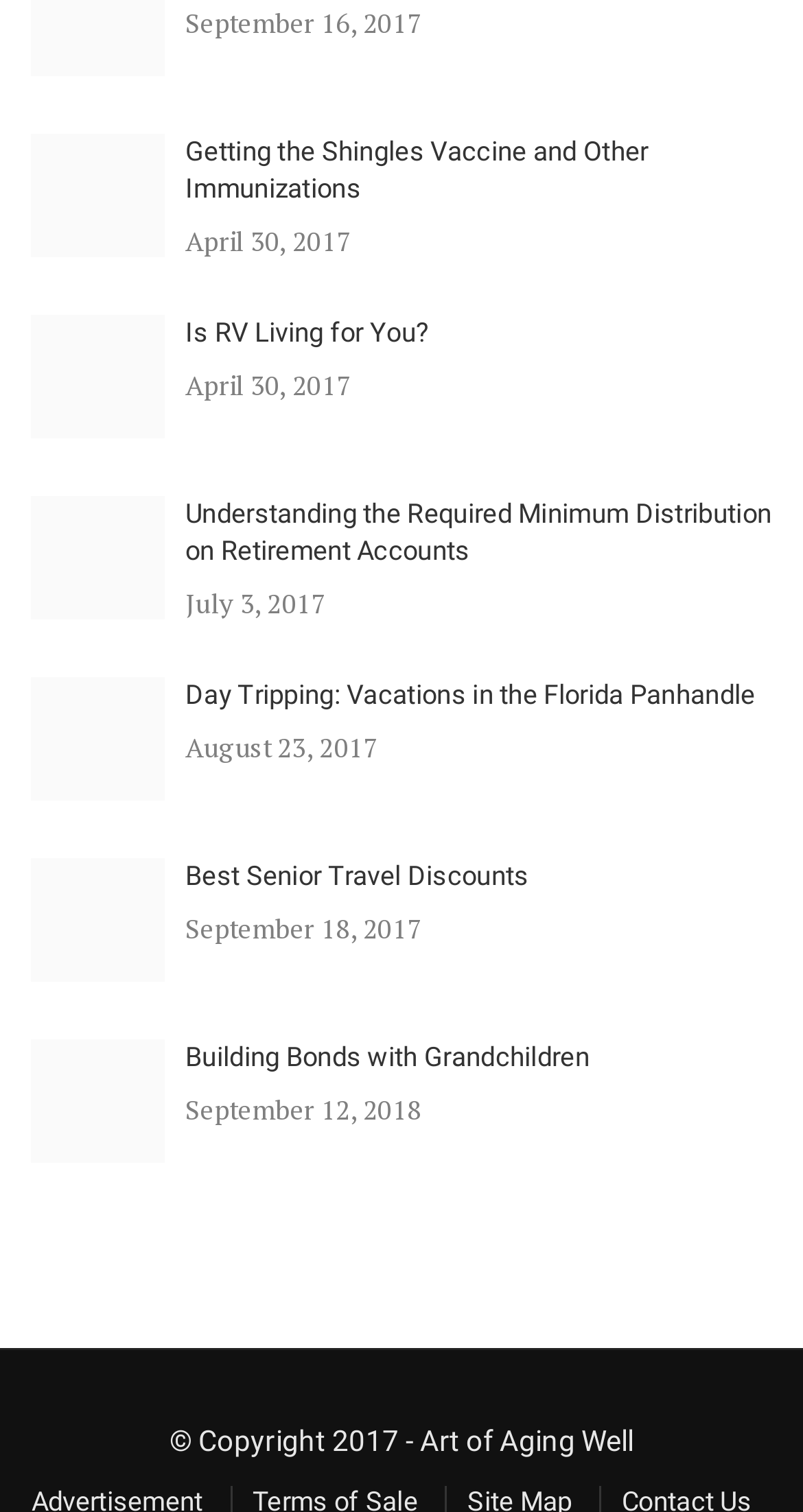What is the topic of the first article? Analyze the screenshot and reply with just one word or a short phrase.

Shingles Vaccine